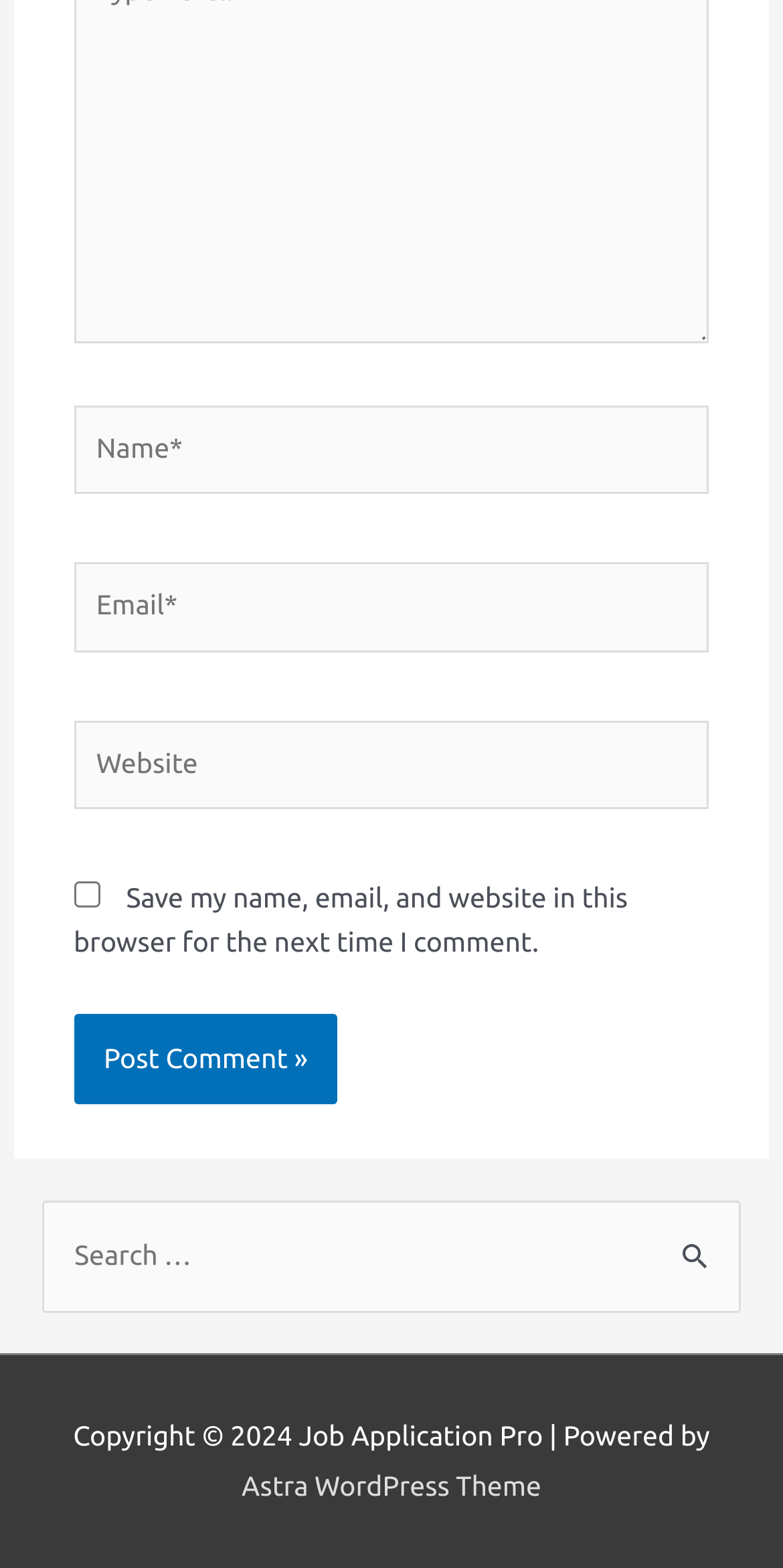Could you highlight the region that needs to be clicked to execute the instruction: "Input your email"?

[0.094, 0.359, 0.906, 0.416]